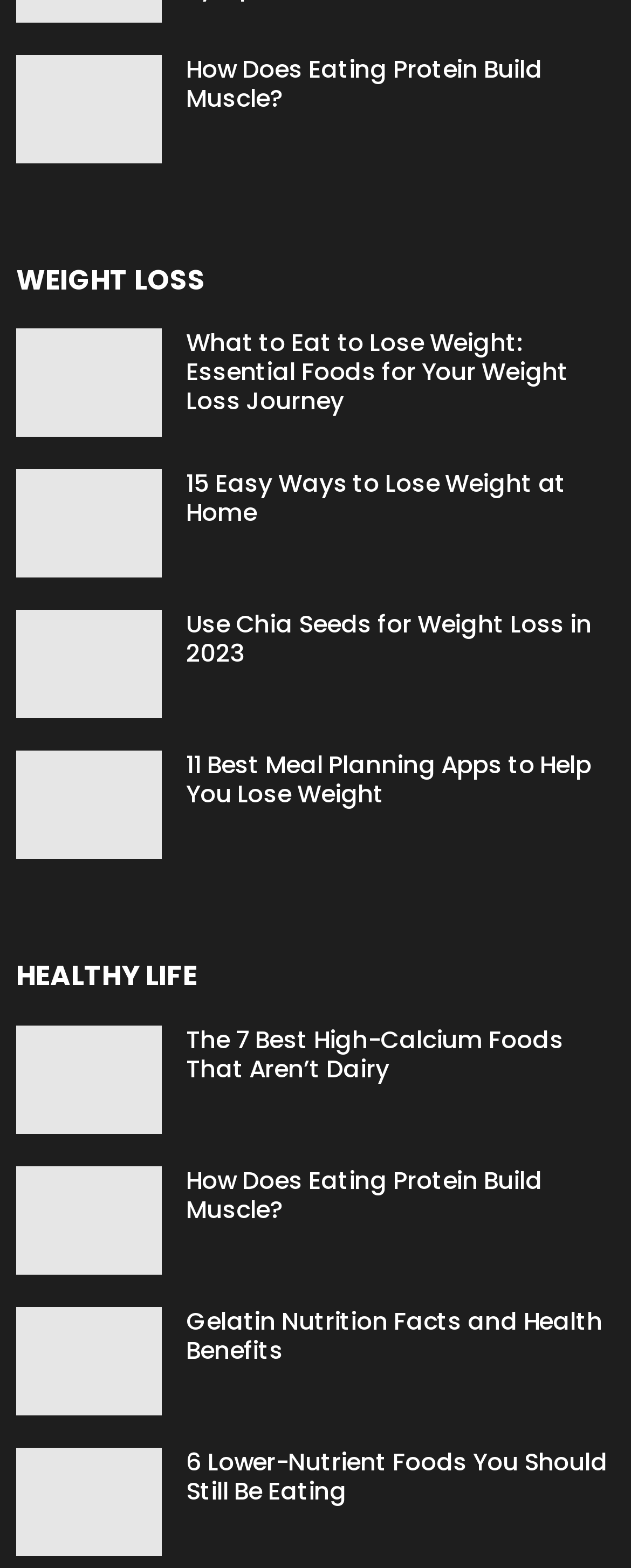Find the bounding box coordinates for the area you need to click to carry out the instruction: "Discover the best high-calcium foods that aren’t dairy". The coordinates should be four float numbers between 0 and 1, indicated as [left, top, right, bottom].

[0.295, 0.654, 0.974, 0.691]